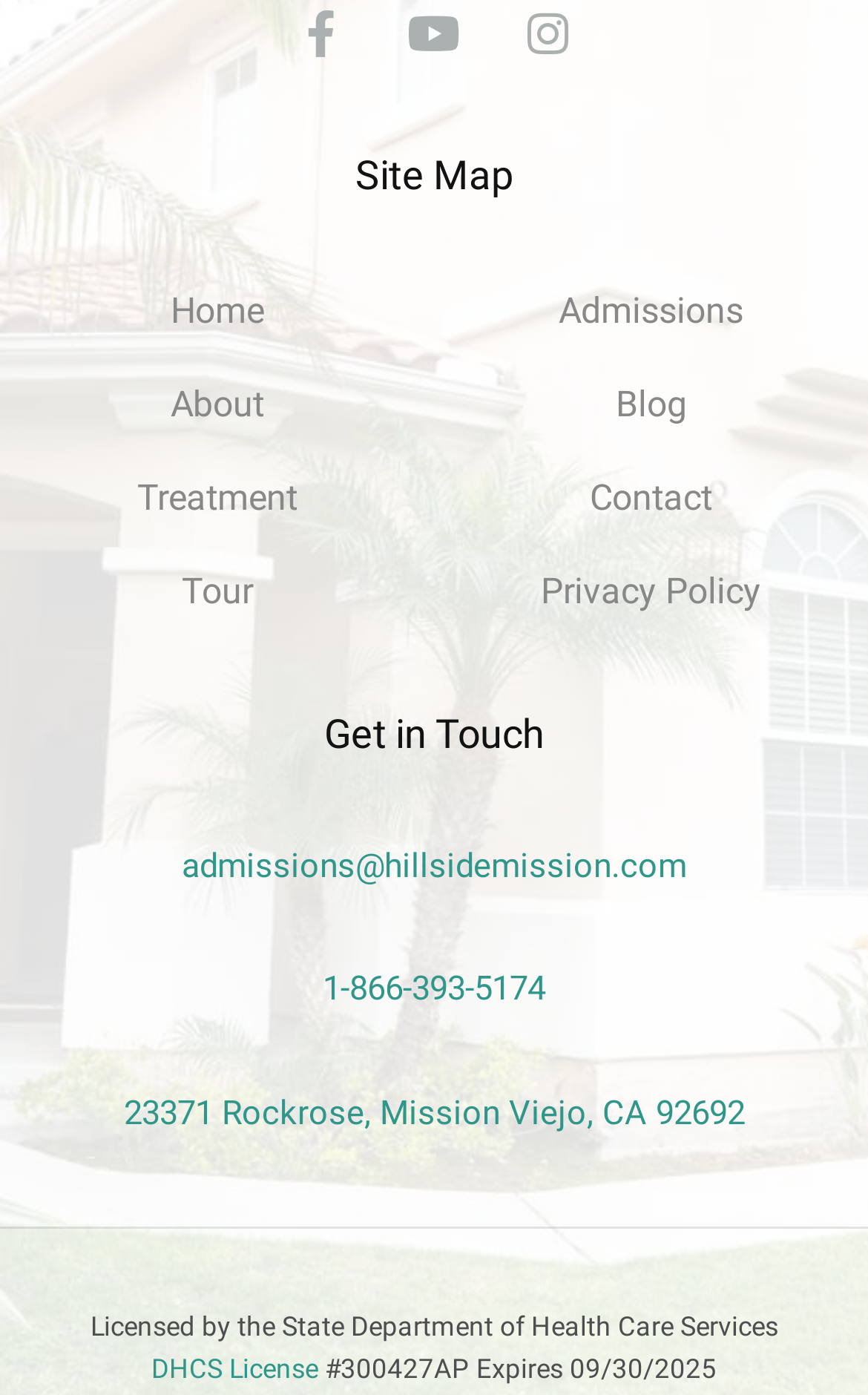Based on the element description "DHCS License", predict the bounding box coordinates of the UI element.

[0.174, 0.971, 0.367, 0.993]